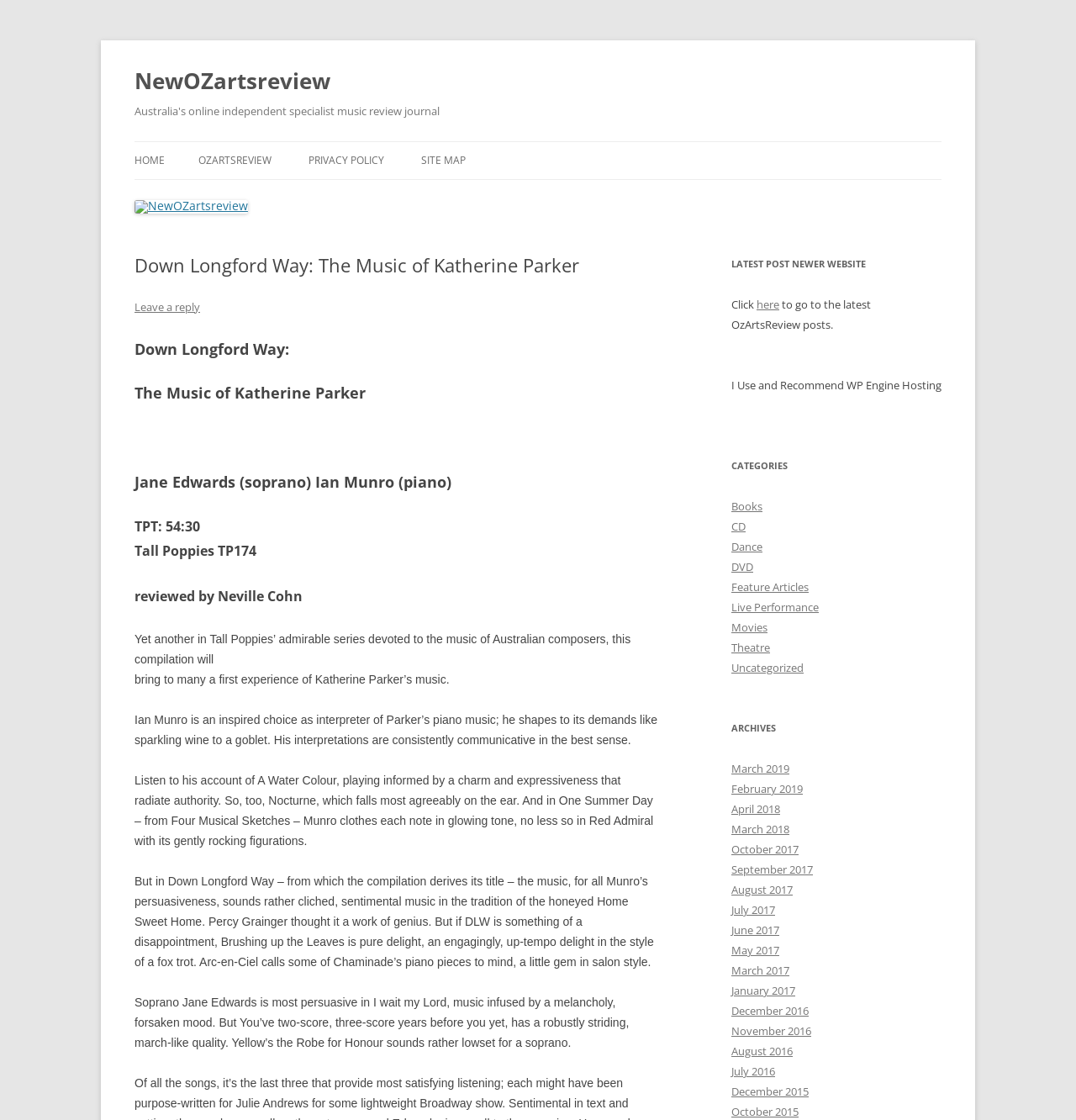Determine the bounding box coordinates for the region that must be clicked to execute the following instruction: "Read the latest post".

[0.68, 0.265, 0.724, 0.279]